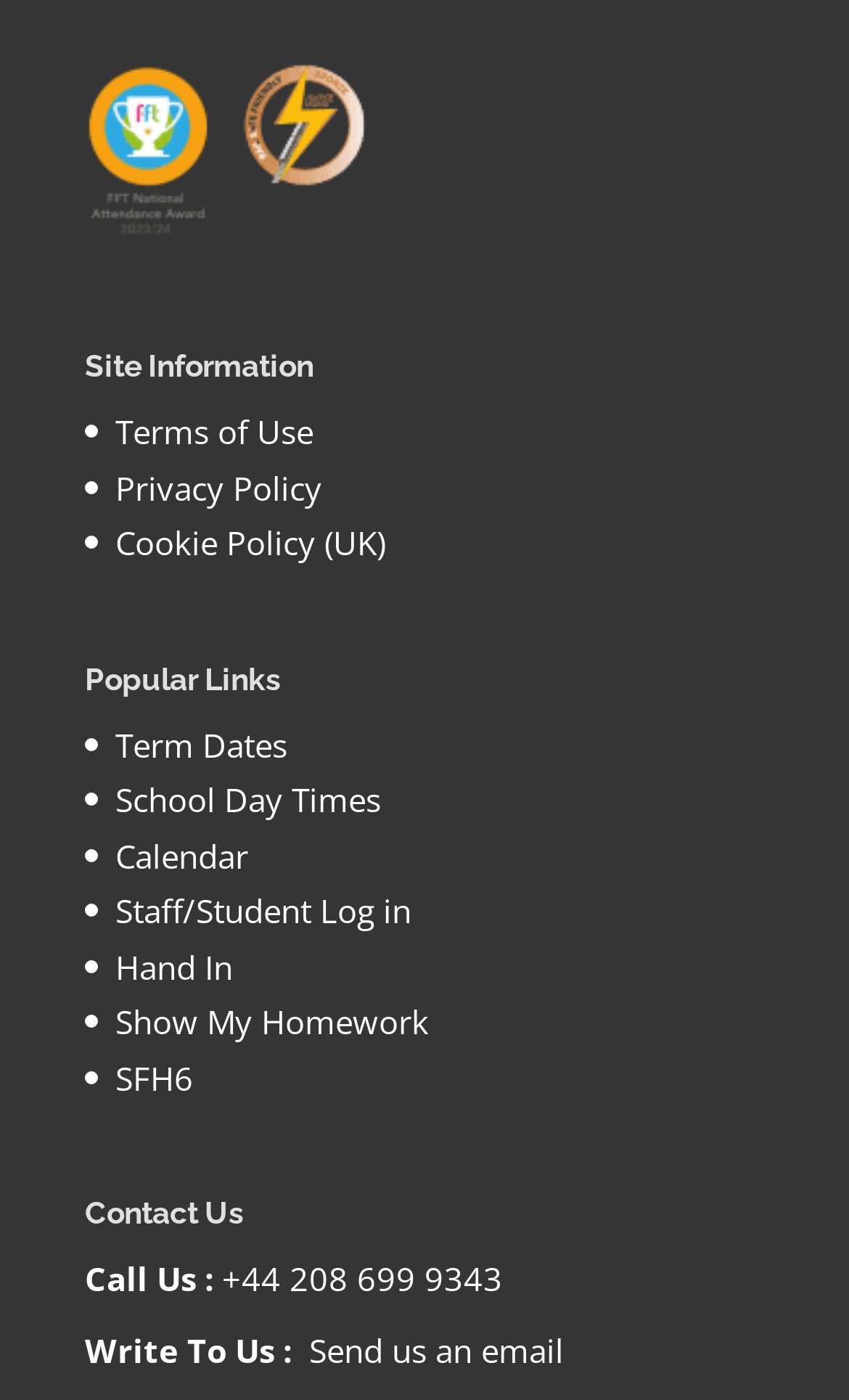Give a concise answer using one word or a phrase to the following question:
What is the last link under 'Site Information'?

Cookie Policy (UK)